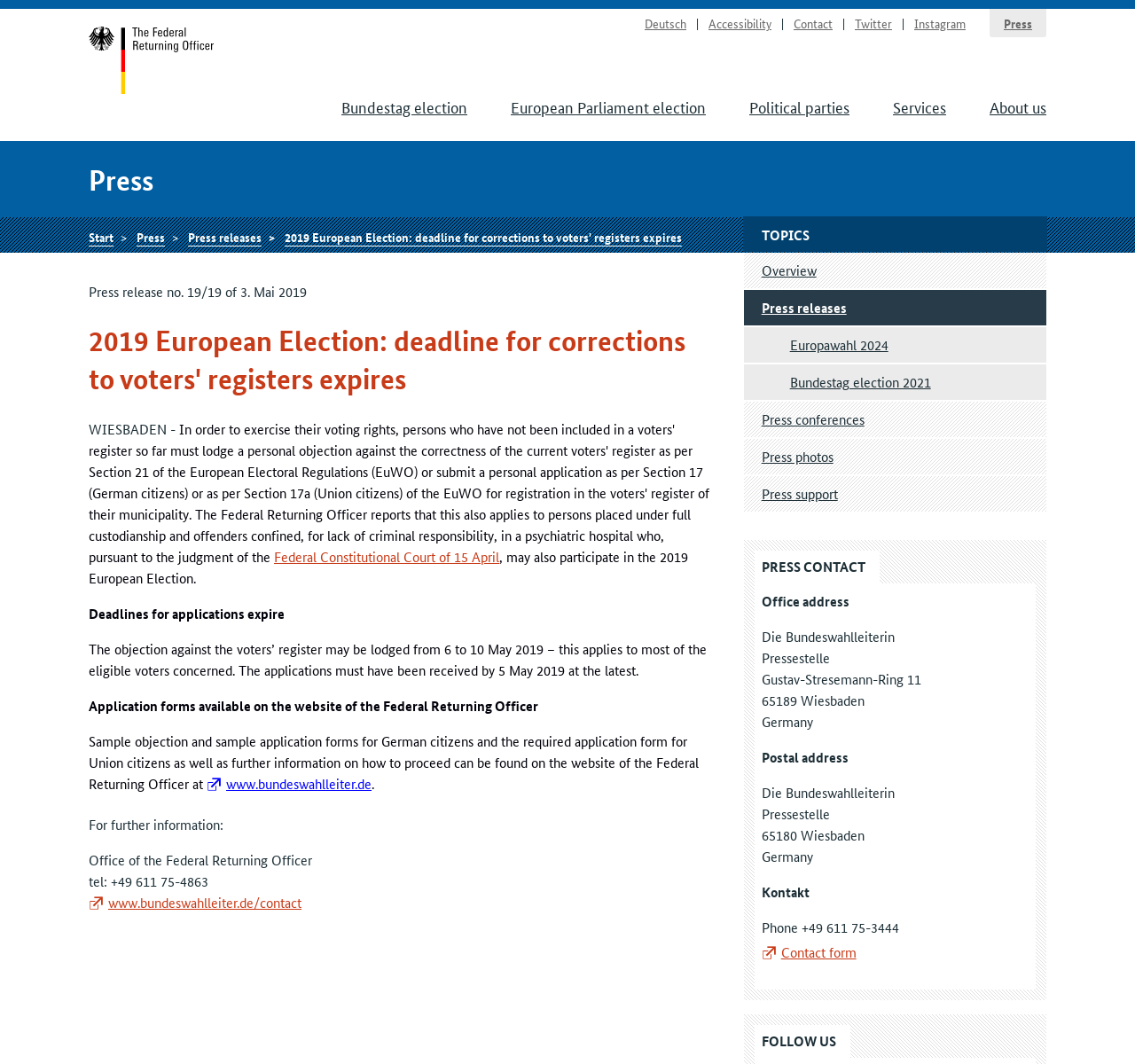Give a detailed account of the webpage.

The webpage is about the 2019 European Election, specifically the deadline for corrections to voters' registers. At the top, there is a navigation bar with links to "Start", "Deutsch", "Accessibility", "Contact", "Twitter", and "Instagram". Below this, there is a main navigation bar with links to "Bundestag election", "European Parliament election", "Political parties", "Services", and "About us".

The main content of the page is a press release with the title "2019 European Election: deadline for corrections to voters' registers expires". The press release is divided into several sections. The first section provides an introduction to the deadline for corrections to voters' registers. The second section explains that the Federal Constitutional Court of 15 April has ruled that certain individuals may also participate in the 2019 European Election. The third section provides information on the deadlines for applications, which expire on 5 May 2019. The fourth section informs readers that application forms are available on the website of the Federal Returning Officer.

On the right-hand side of the page, there is a navigation menu with links to "TOPICS", including "Overview", "Press releases", "Press conferences", "Press photos", and "Press support". Below this, there is an article with a heading "PRESS CONTACT" that provides contact information for the Office of the Federal Returning Officer, including postal and email addresses, as well as phone numbers.

At the bottom of the page, there is a section with links to social media platforms, including Twitter and Instagram, and a link to a contact form.